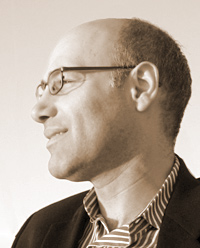Answer the question in a single word or phrase:
What type of exhibitions has John Ravenal curated?

Contemporary life and video art